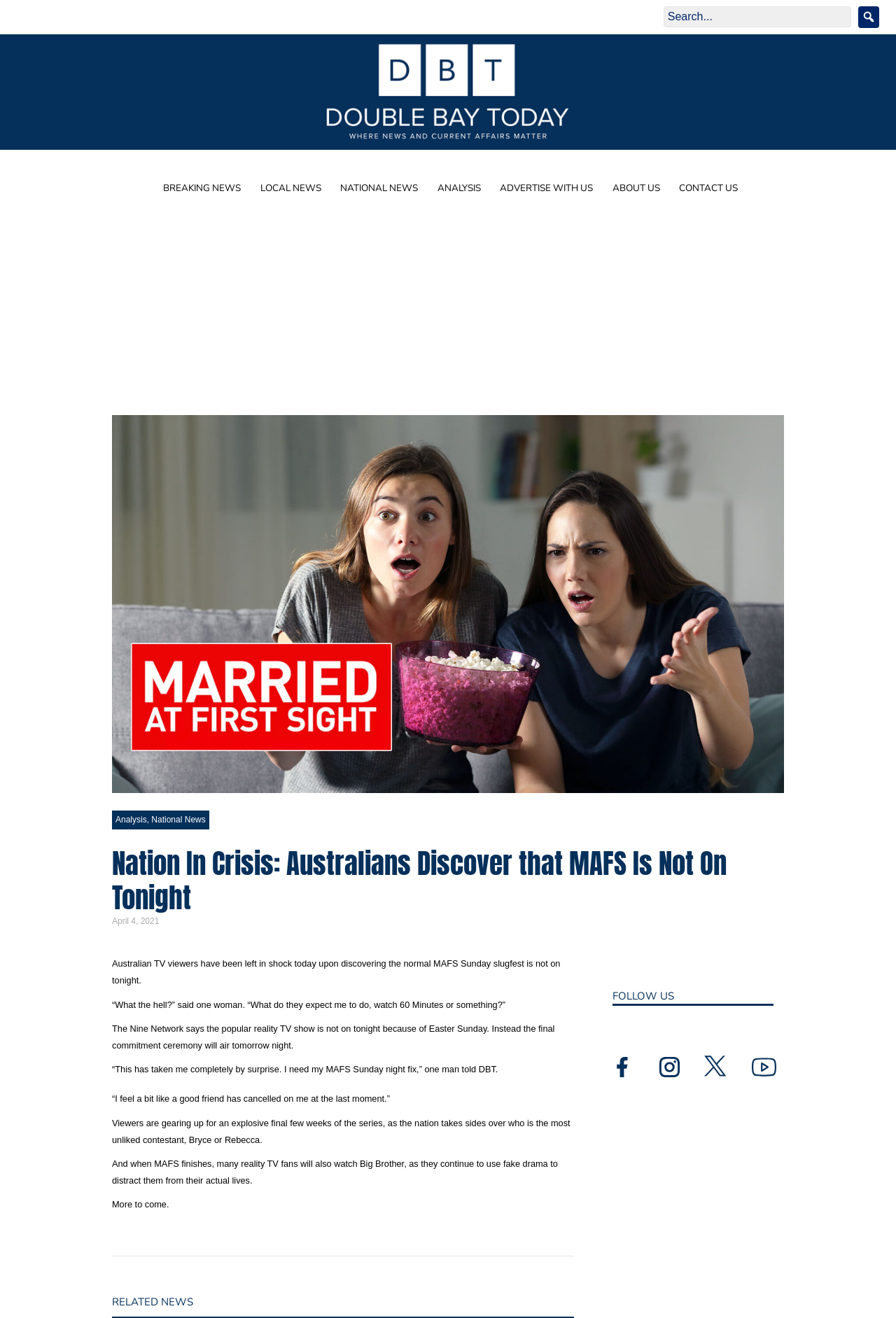Can you locate the main headline on this webpage and provide its text content?

Nation In Crisis: Australians Discover that MAFS Is Not On Tonight